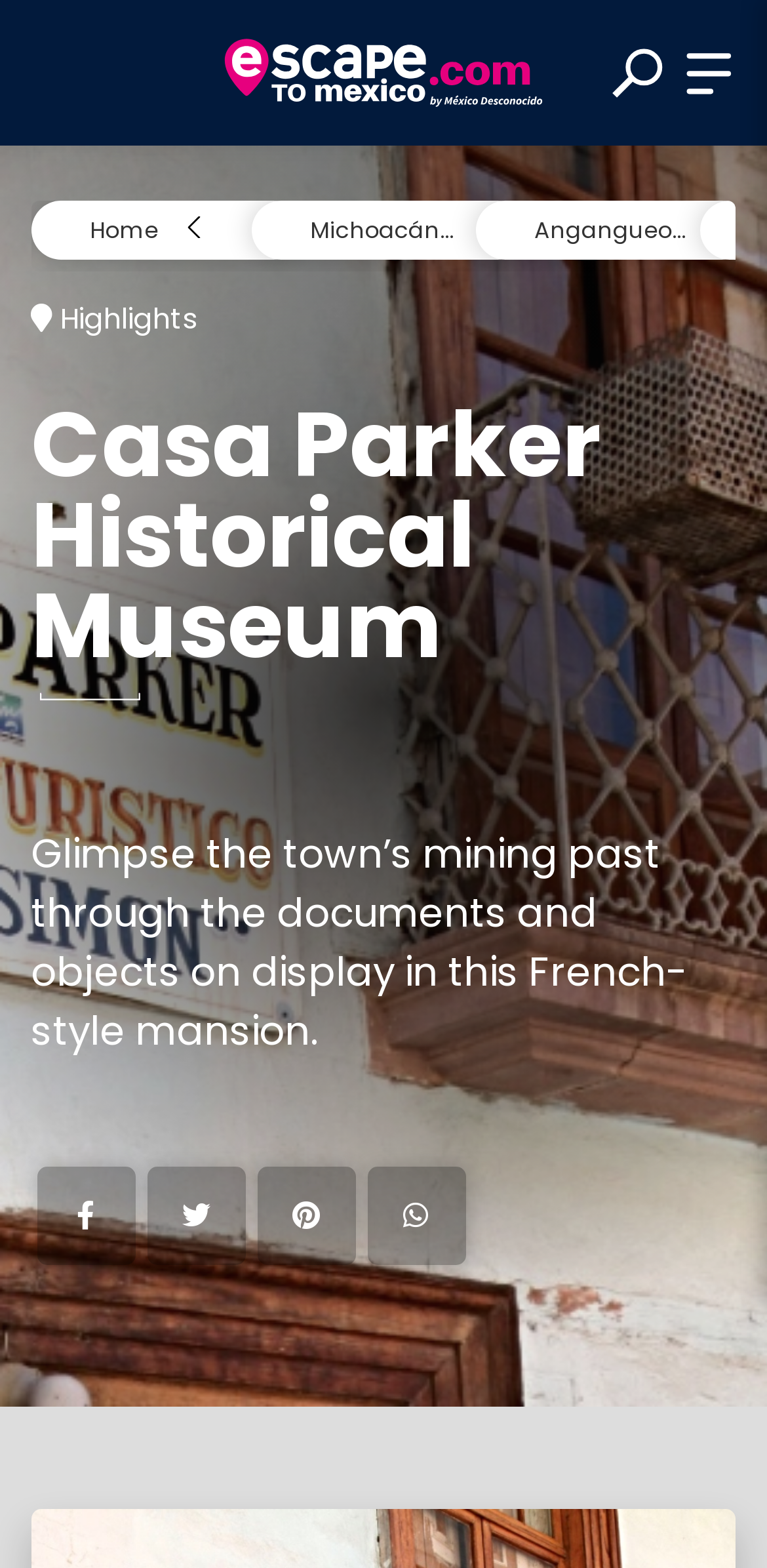Can you find and provide the main heading text of this webpage?

Casa Parker Historical Museum